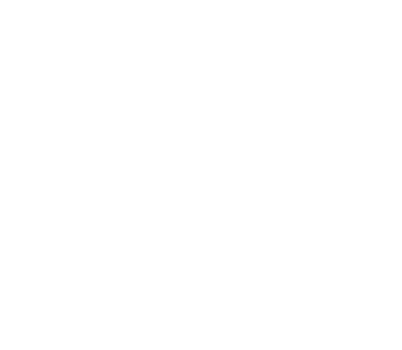What is the main focus of the blog post?
Refer to the image and provide a one-word or short phrase answer.

Improving writing skills